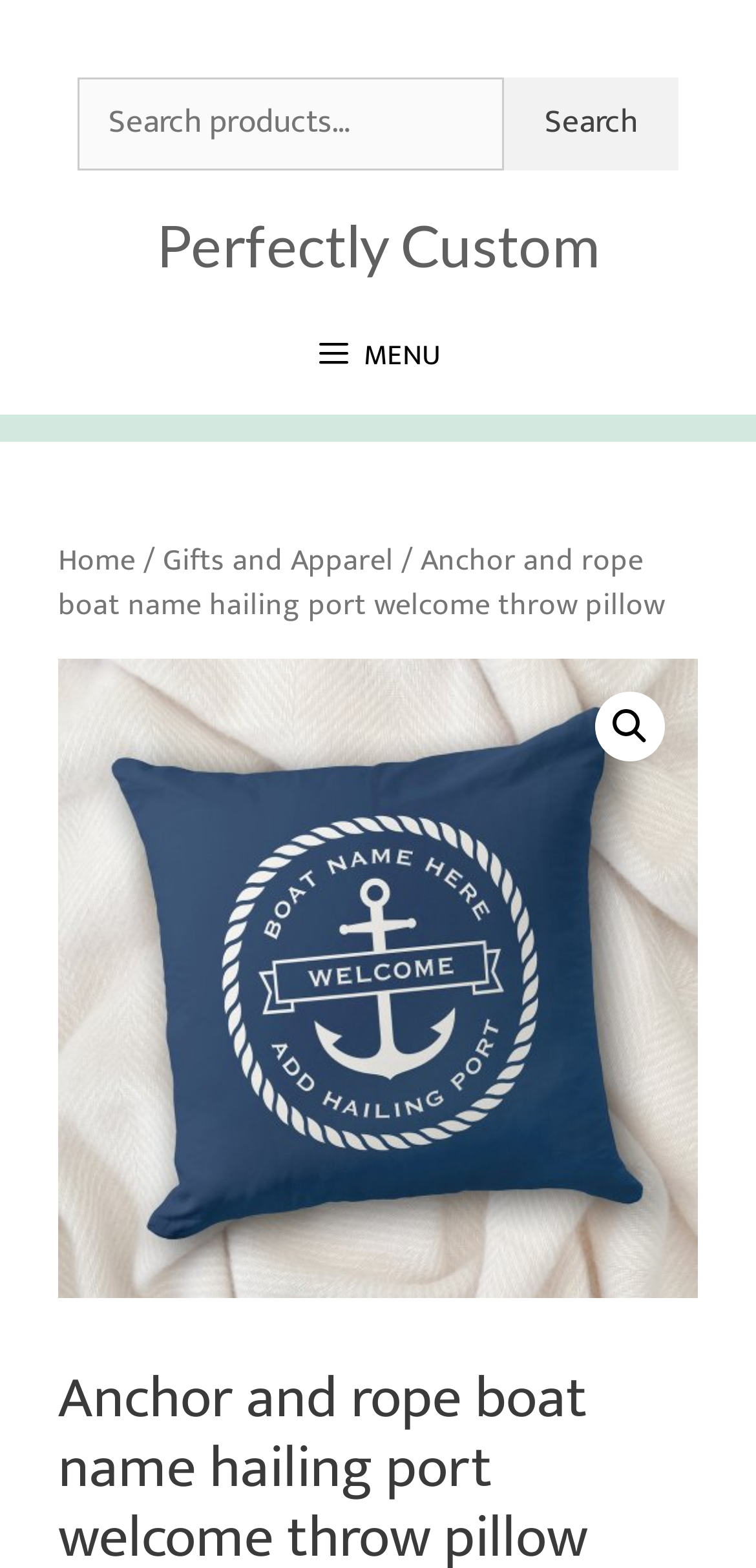Identify the bounding box coordinates of the clickable region to carry out the given instruction: "Click on the menu".

[0.0, 0.19, 1.0, 0.264]